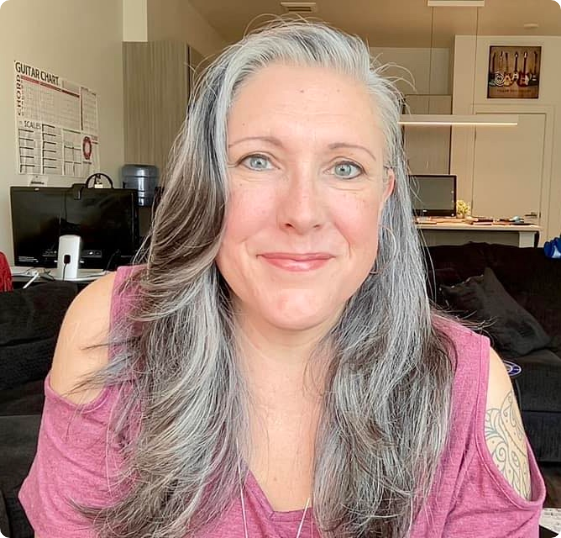Offer a detailed narrative of the scene depicted in the image.

The image features a woman with long, silver hair, wearing a soft, purple top with off-shoulder sleeves. She has a warm smile, showcasing a friendly demeanor. The background reveals a cozy indoor space, with dark furniture and visible office equipment. It's clear she is in a welcoming environment, likely in her workspace. This appears to convey her as a voice and wellness coach, reflecting a blend of professionalism and approachability. Her tattoo is subtly visible on her arm, adding a personal touch to her appearance. The overall atmosphere suggests a sense of creativity and warmth, fitting for someone in the music and wellness fields.